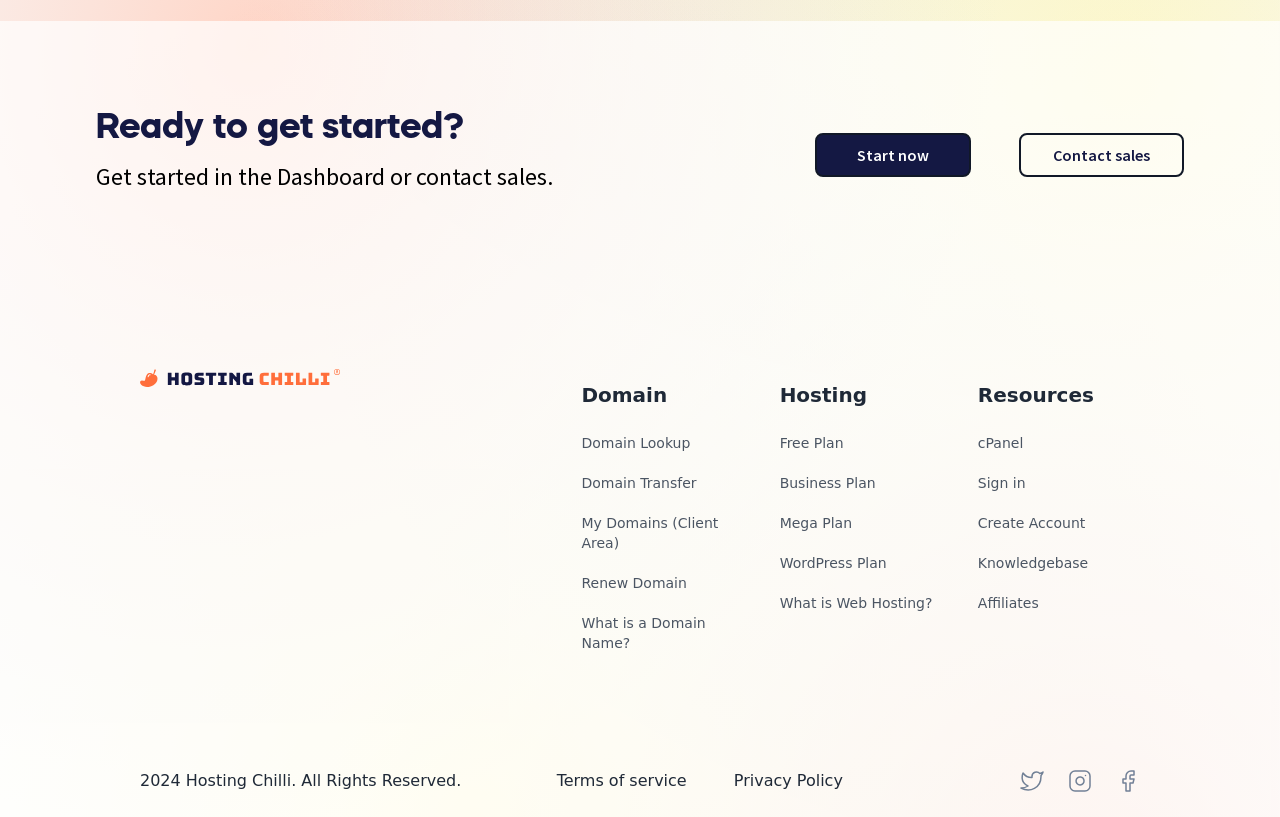Please identify the bounding box coordinates of the region to click in order to complete the given instruction: "View terms of service". The coordinates should be four float numbers between 0 and 1, i.e., [left, top, right, bottom].

[0.435, 0.944, 0.536, 0.967]